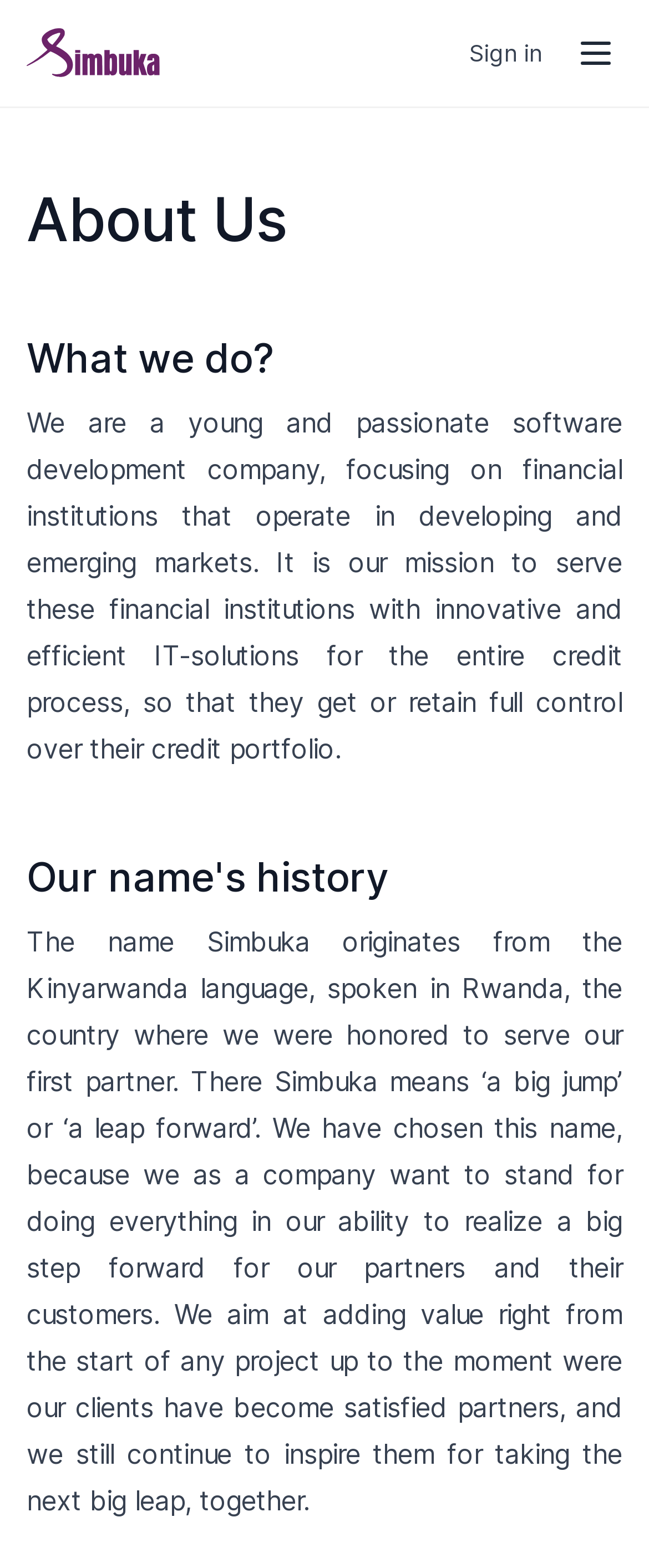What type of company is Simbuka?
Using the image as a reference, give a one-word or short phrase answer.

Software development